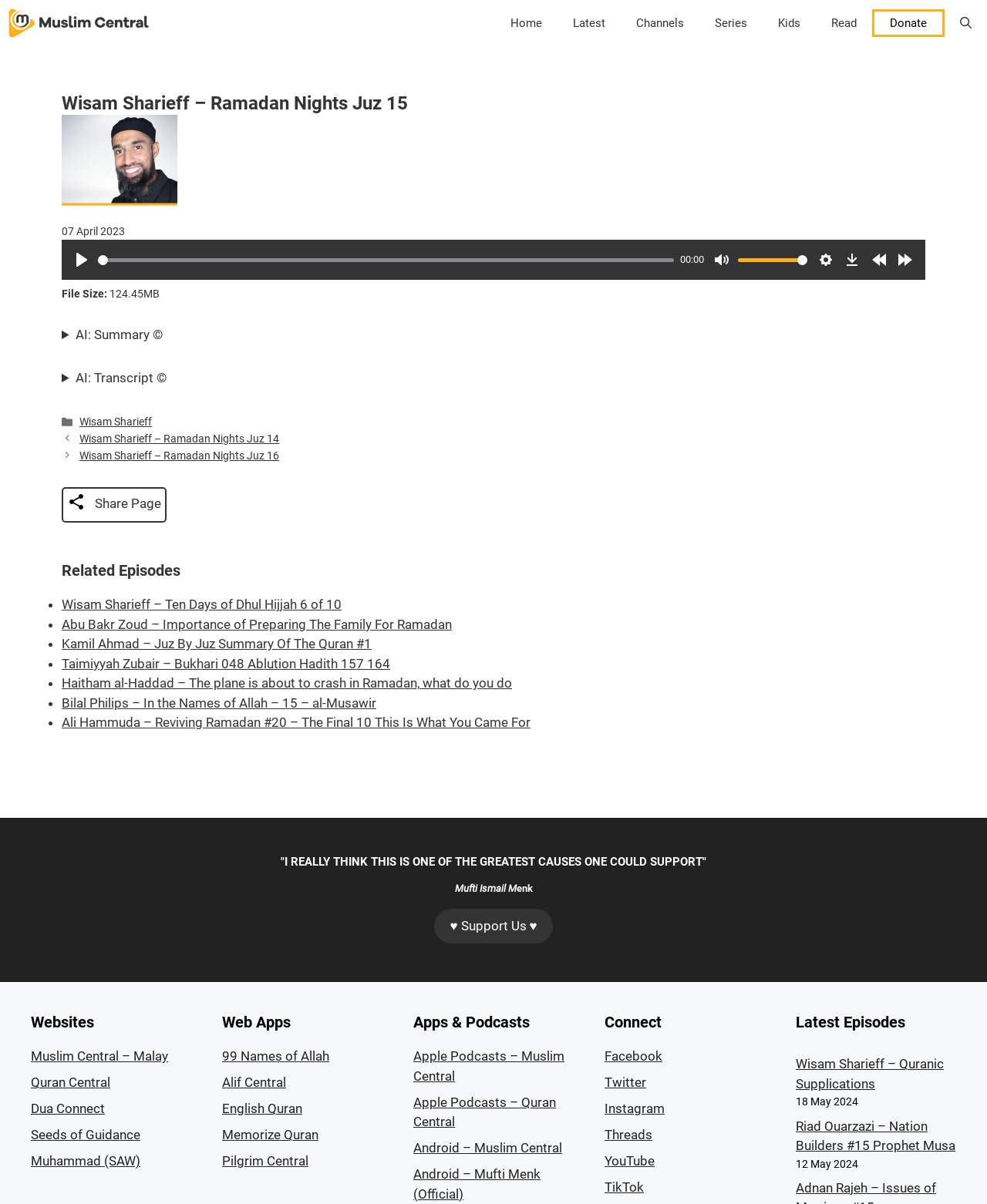Analyze the image and answer the question with as much detail as possible: 
How many related episodes are listed on the webpage?

The related episodes are listed in the 'Related Episodes' section of the webpage, and there are 5 episodes listed, each with a bullet point and a link to the episode.